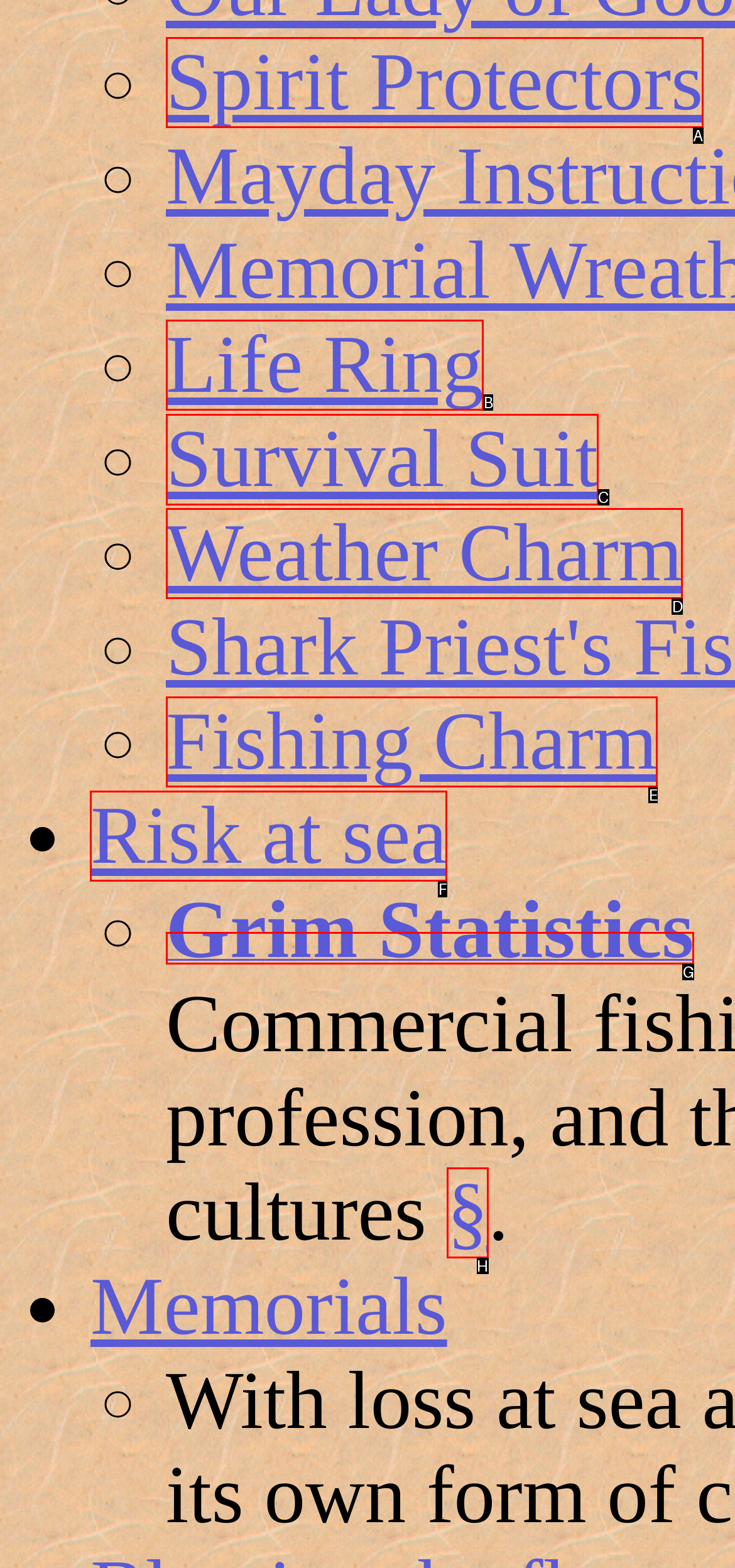Determine the letter of the element I should select to fulfill the following instruction: Contact firmm. Just provide the letter.

None